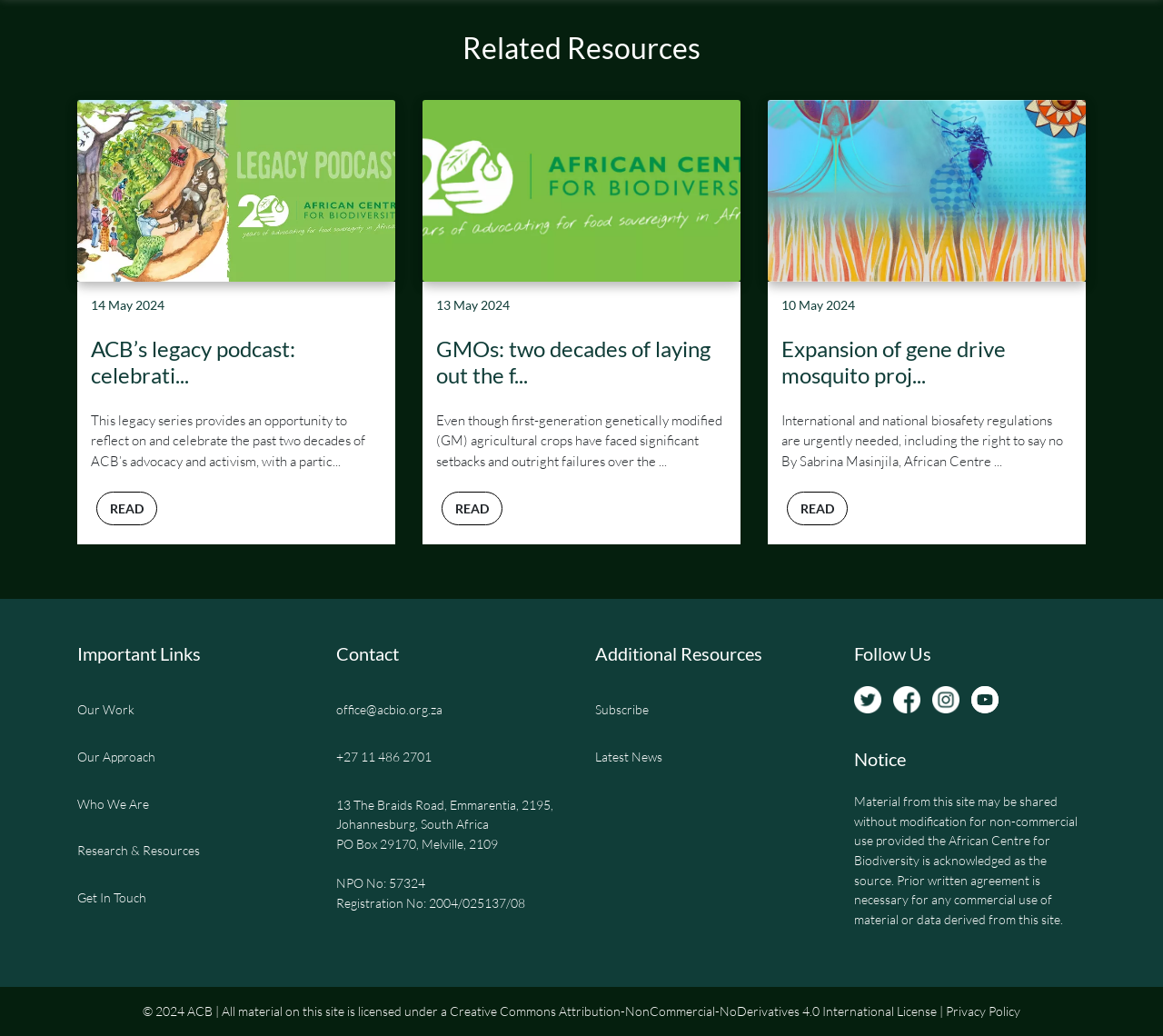Determine the bounding box coordinates for the HTML element mentioned in the following description: "Contact". The coordinates should be a list of four floats ranging from 0 to 1, represented as [left, top, right, bottom].

[0.289, 0.621, 0.488, 0.642]